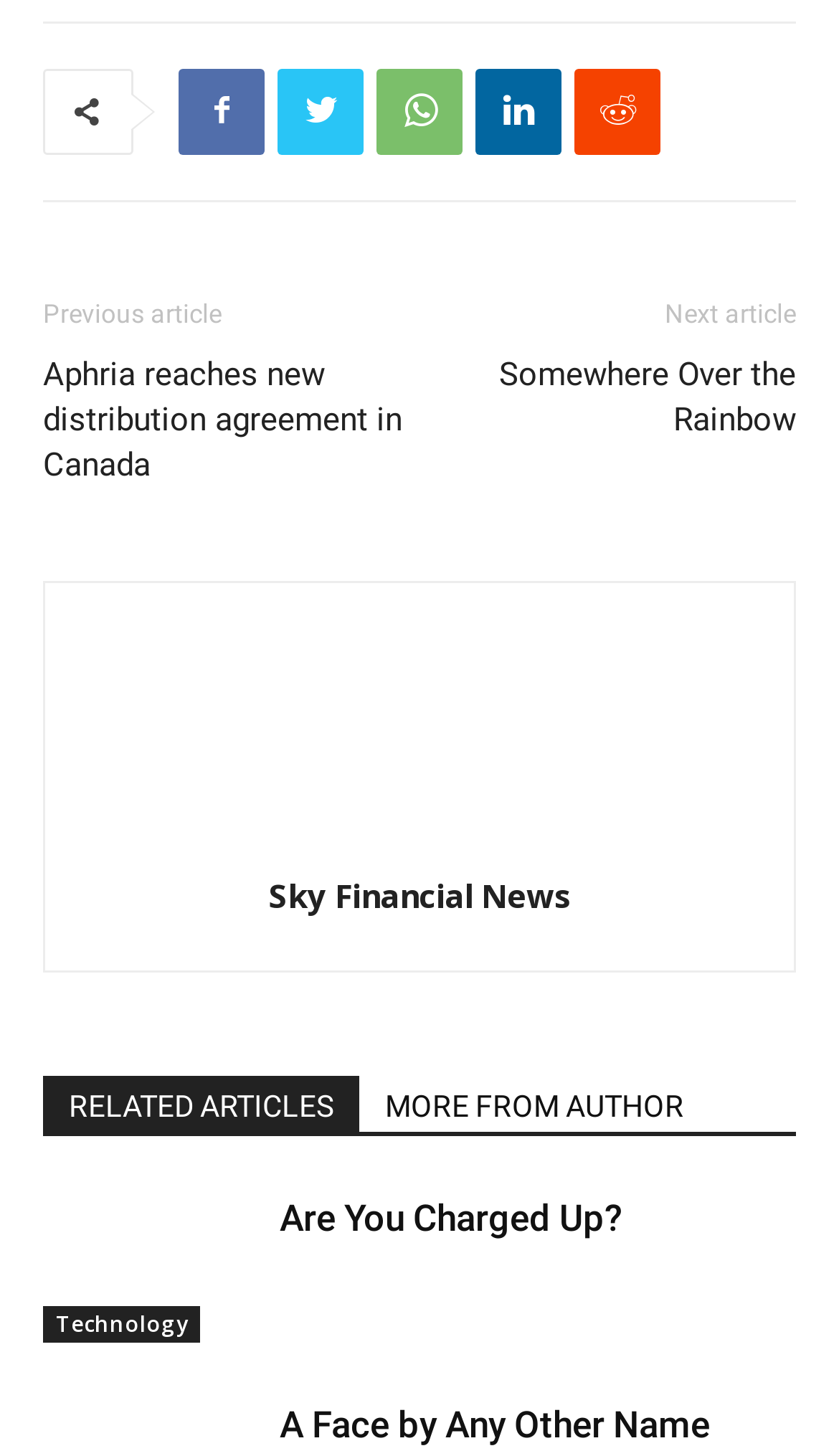Please locate the bounding box coordinates of the region I need to click to follow this instruction: "Explore the Technology section".

[0.051, 0.896, 0.238, 0.922]